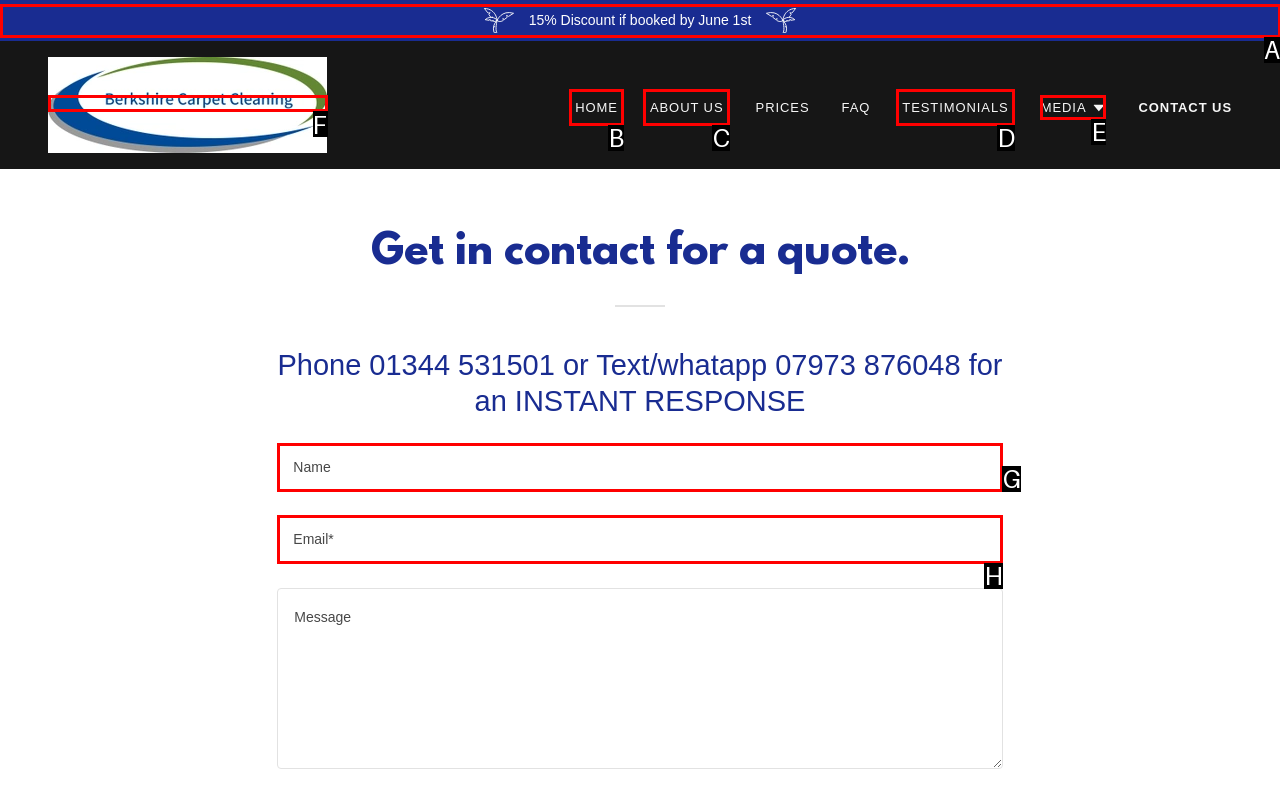Indicate the HTML element to be clicked to accomplish this task: Click the 'MEDIA' button Respond using the letter of the correct option.

E